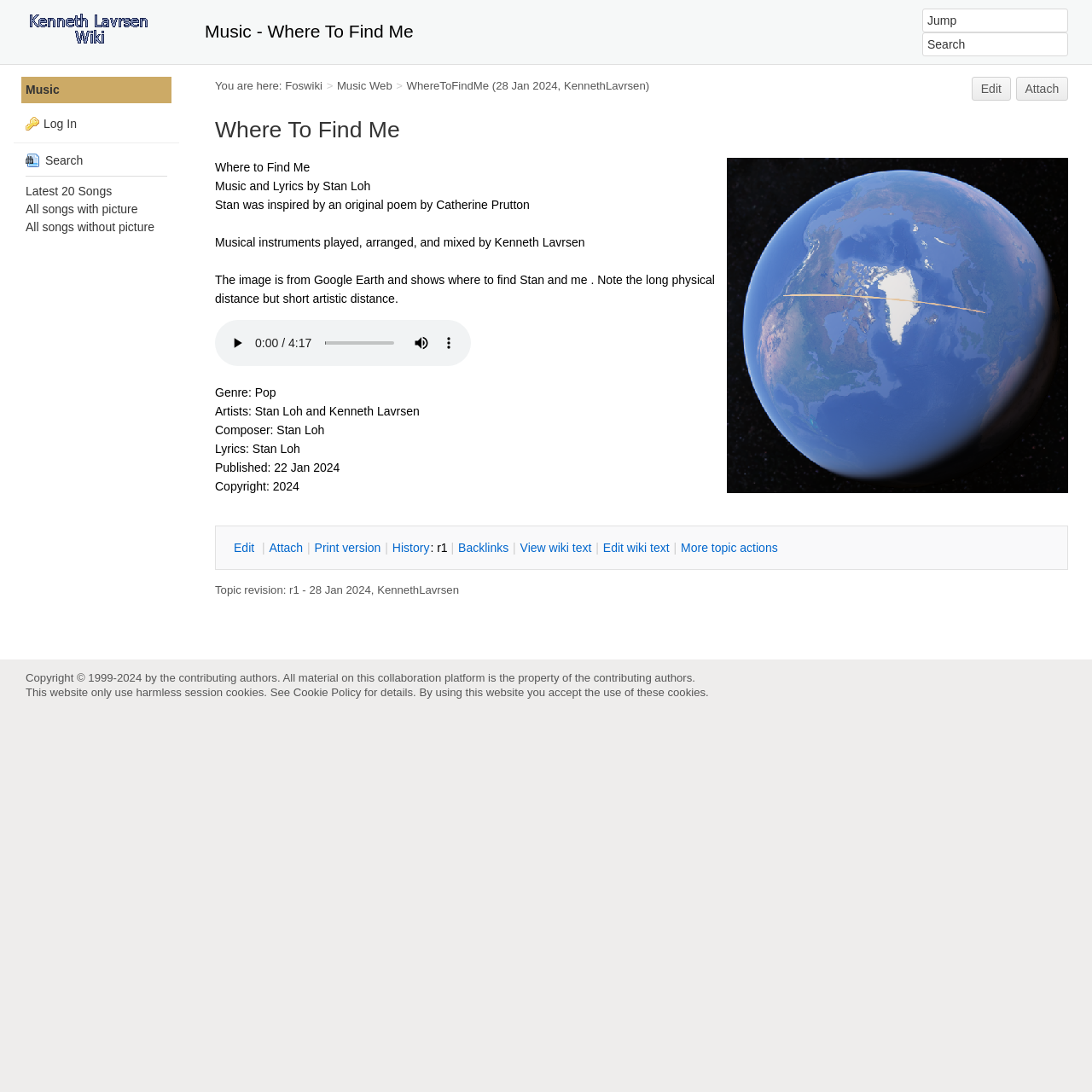Find the bounding box coordinates corresponding to the UI element with the description: "All songs with picture". The coordinates should be formatted as [left, top, right, bottom], with values as floats between 0 and 1.

[0.023, 0.185, 0.126, 0.198]